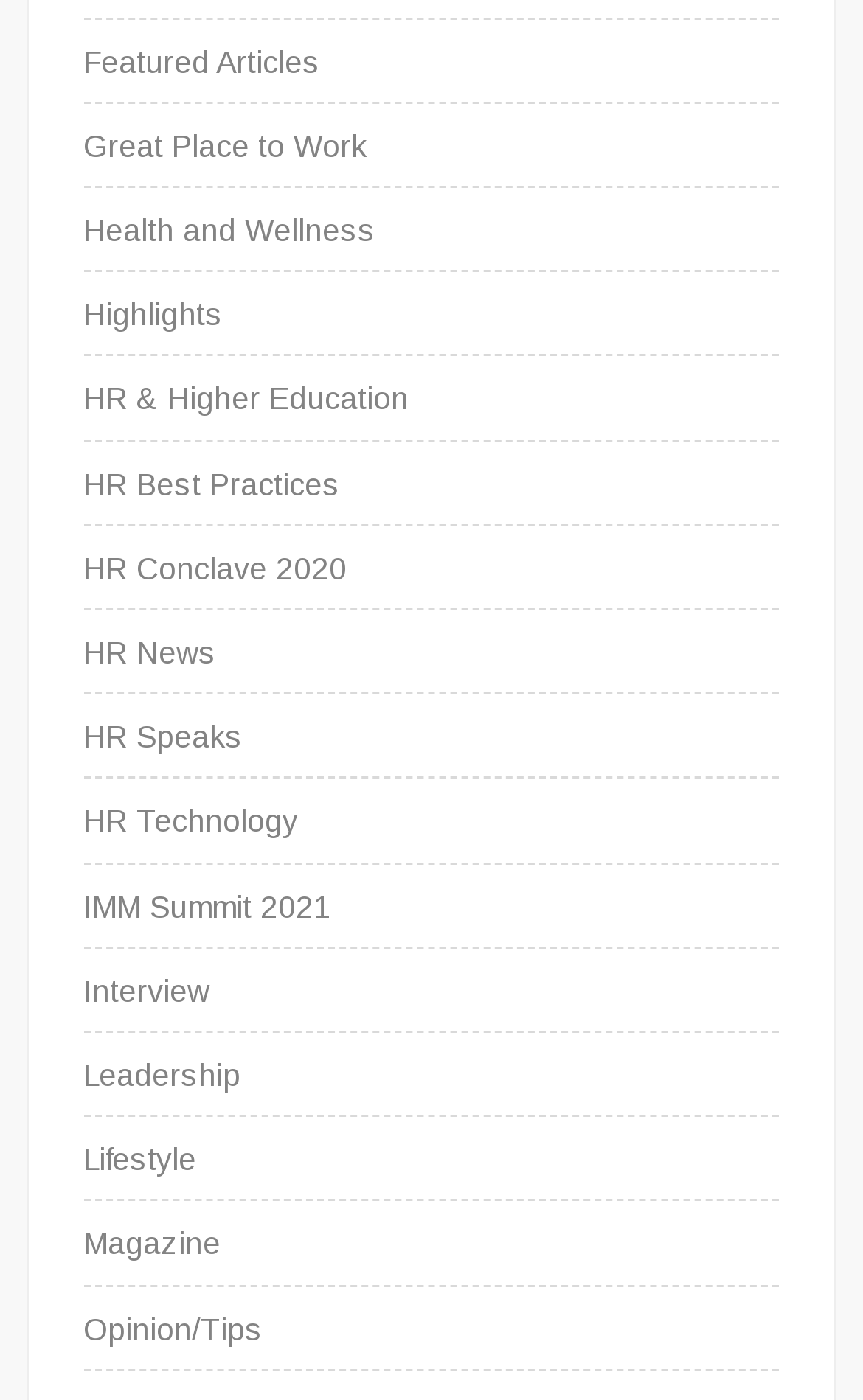Determine the bounding box coordinates of the clickable region to follow the instruction: "Check HR news".

[0.097, 0.446, 0.251, 0.487]